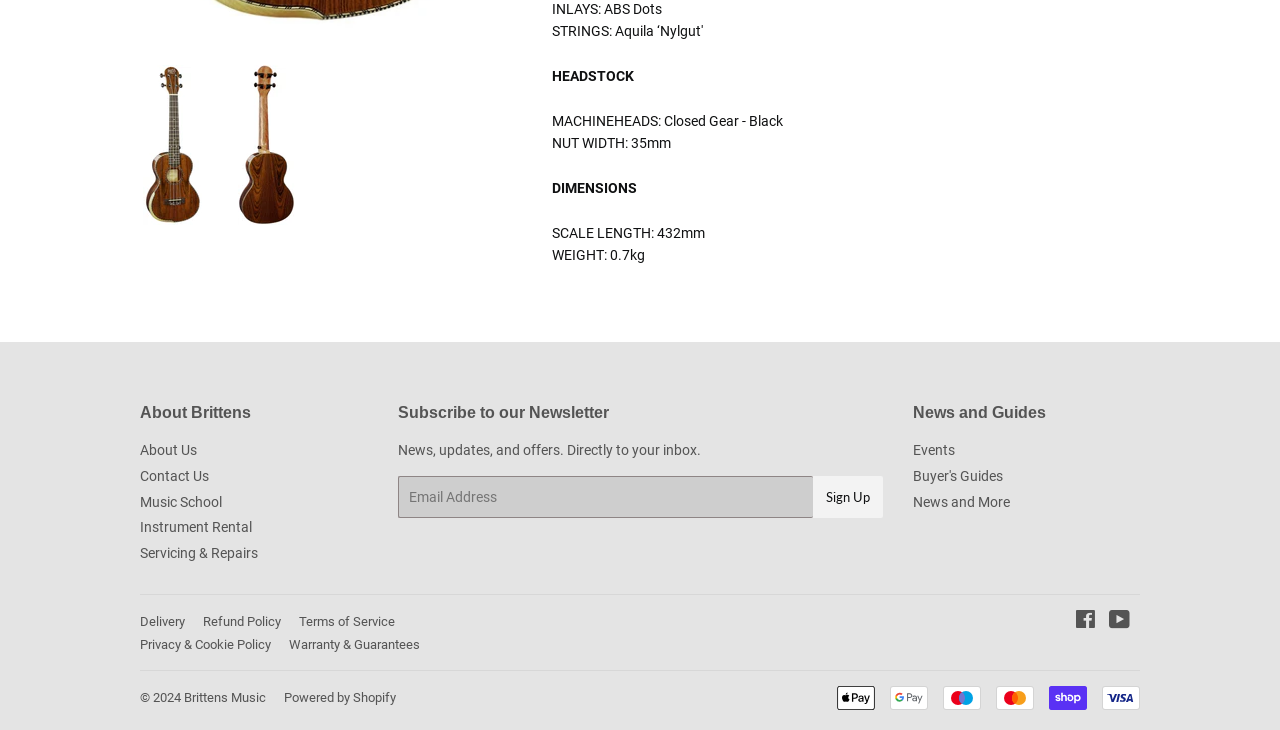Pinpoint the bounding box coordinates of the clickable area needed to execute the instruction: "Subscribe to the newsletter". The coordinates should be specified as four float numbers between 0 and 1, i.e., [left, top, right, bottom].

[0.635, 0.652, 0.689, 0.71]